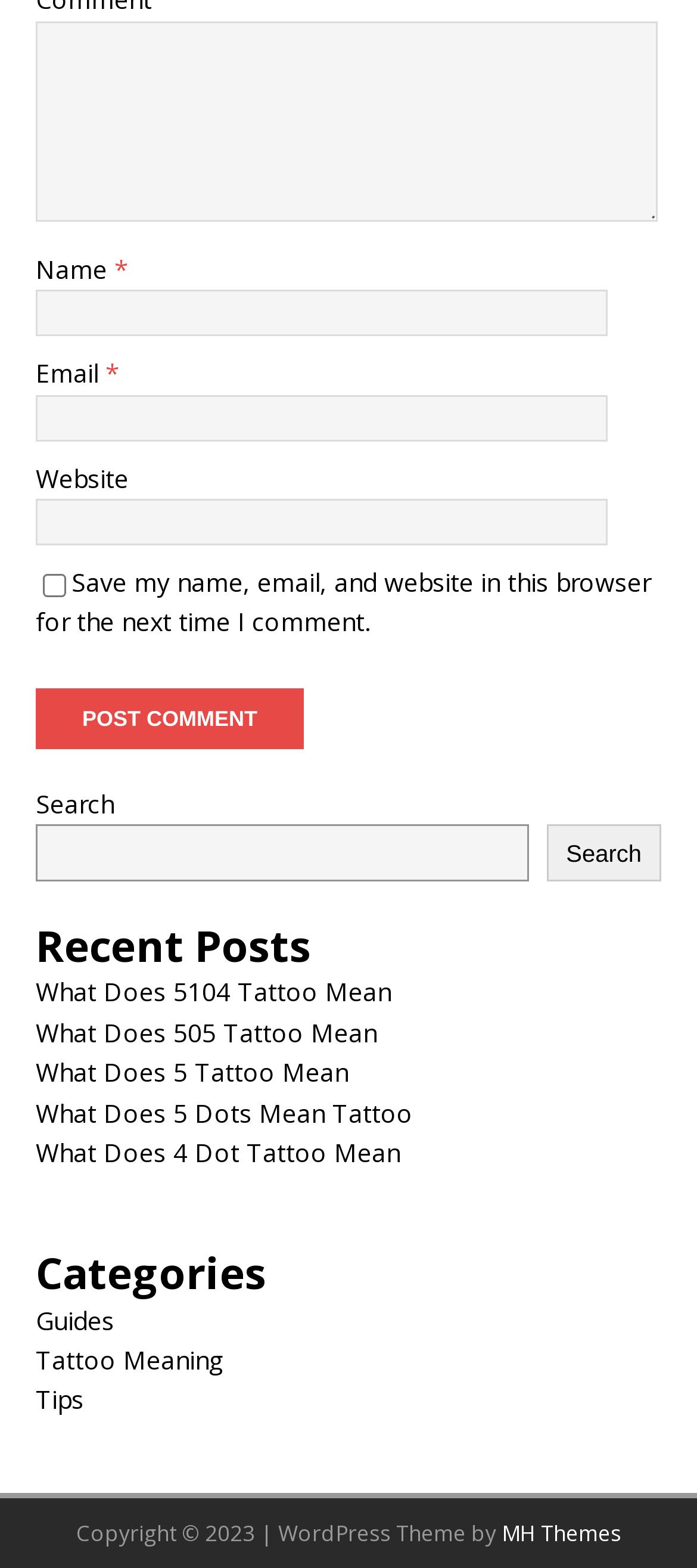Identify the bounding box coordinates for the element you need to click to achieve the following task: "Enter a comment". The coordinates must be four float values ranging from 0 to 1, formatted as [left, top, right, bottom].

[0.051, 0.013, 0.944, 0.141]